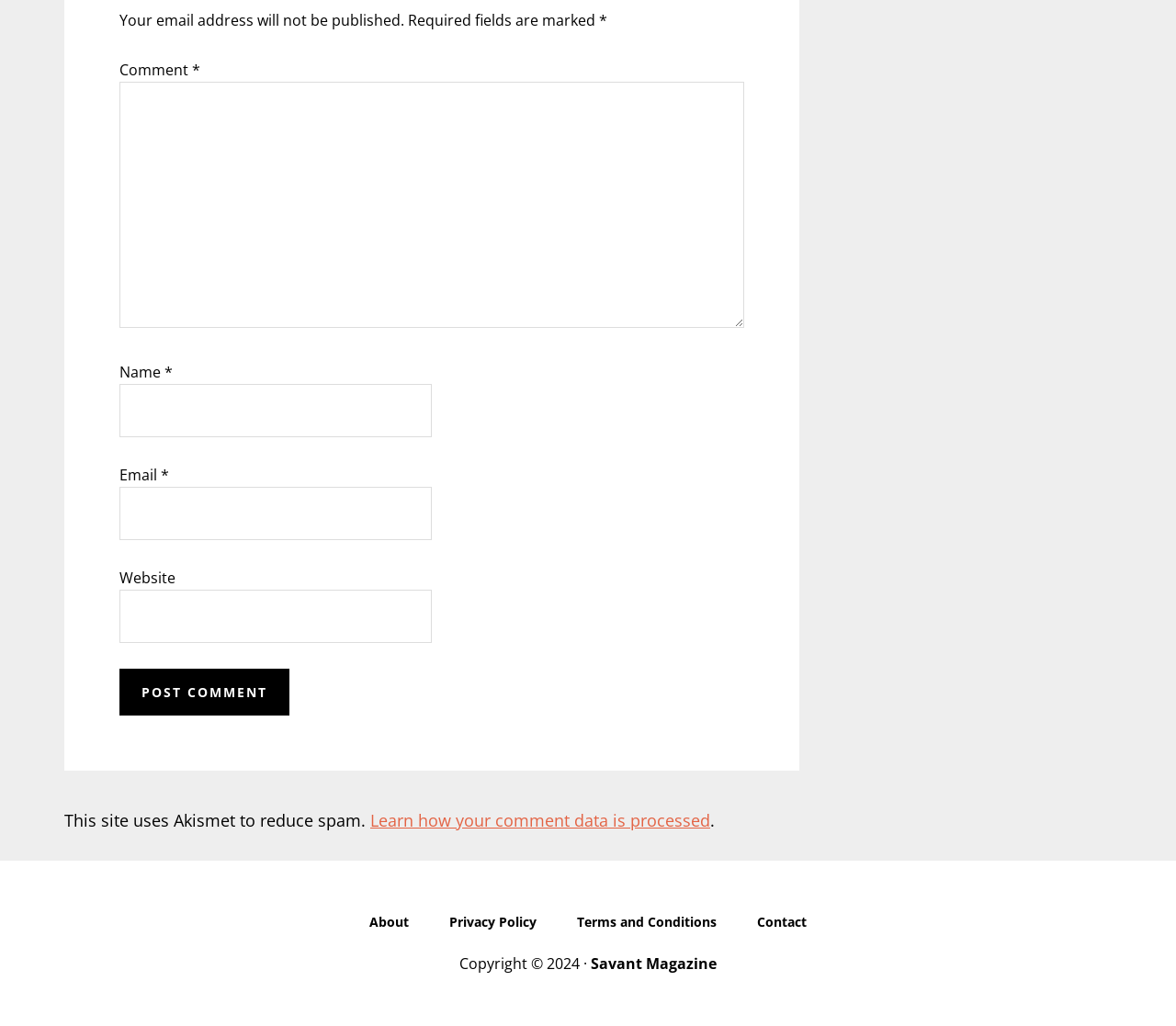How many text fields are there? Please answer the question using a single word or phrase based on the image.

4